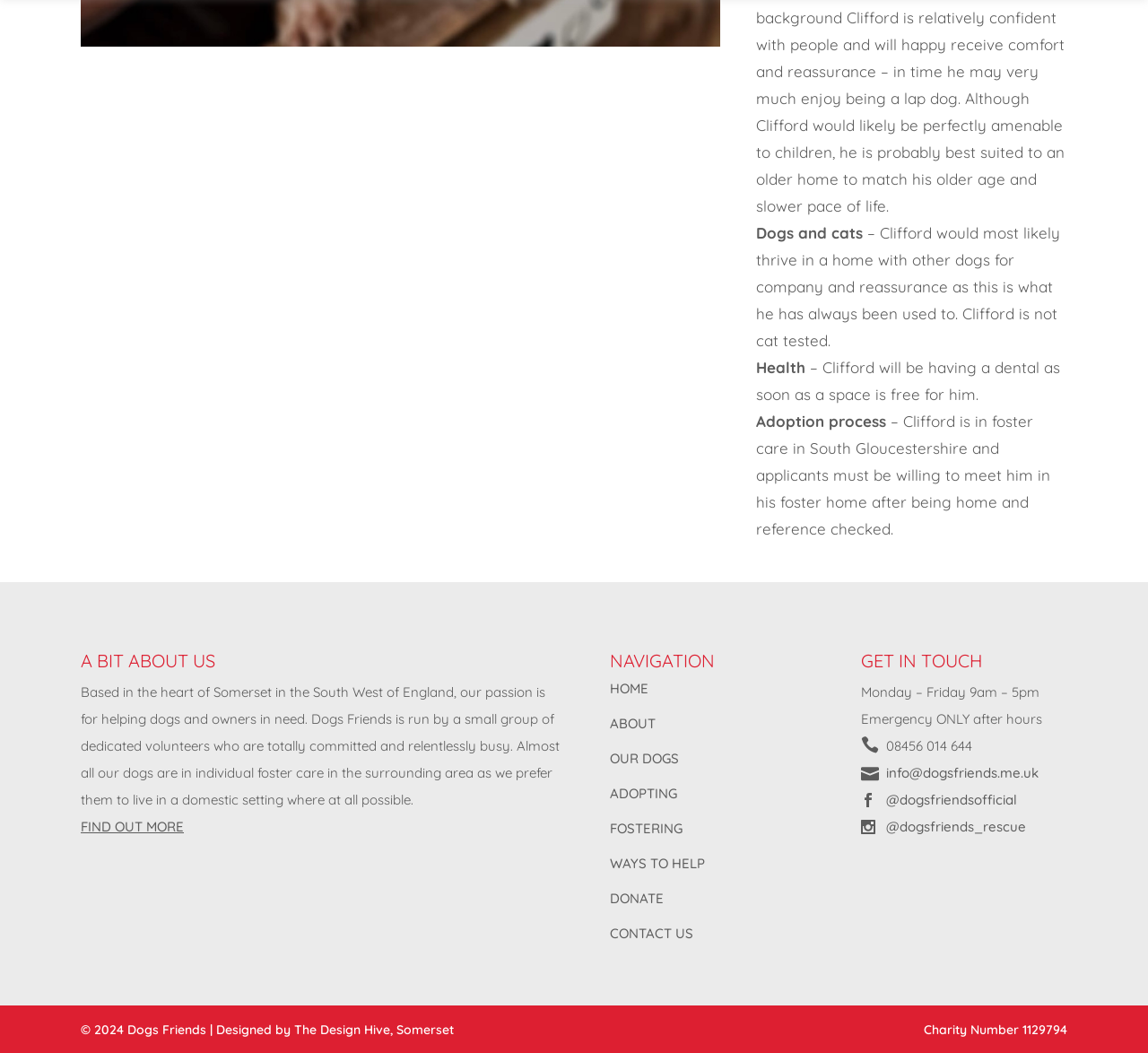What is the charity number of Dogs Friends?
Carefully analyze the image and provide a detailed answer to the question.

The charity number of Dogs Friends is mentioned at the bottom of the webpage, stating 'Charity Number 1129794'.